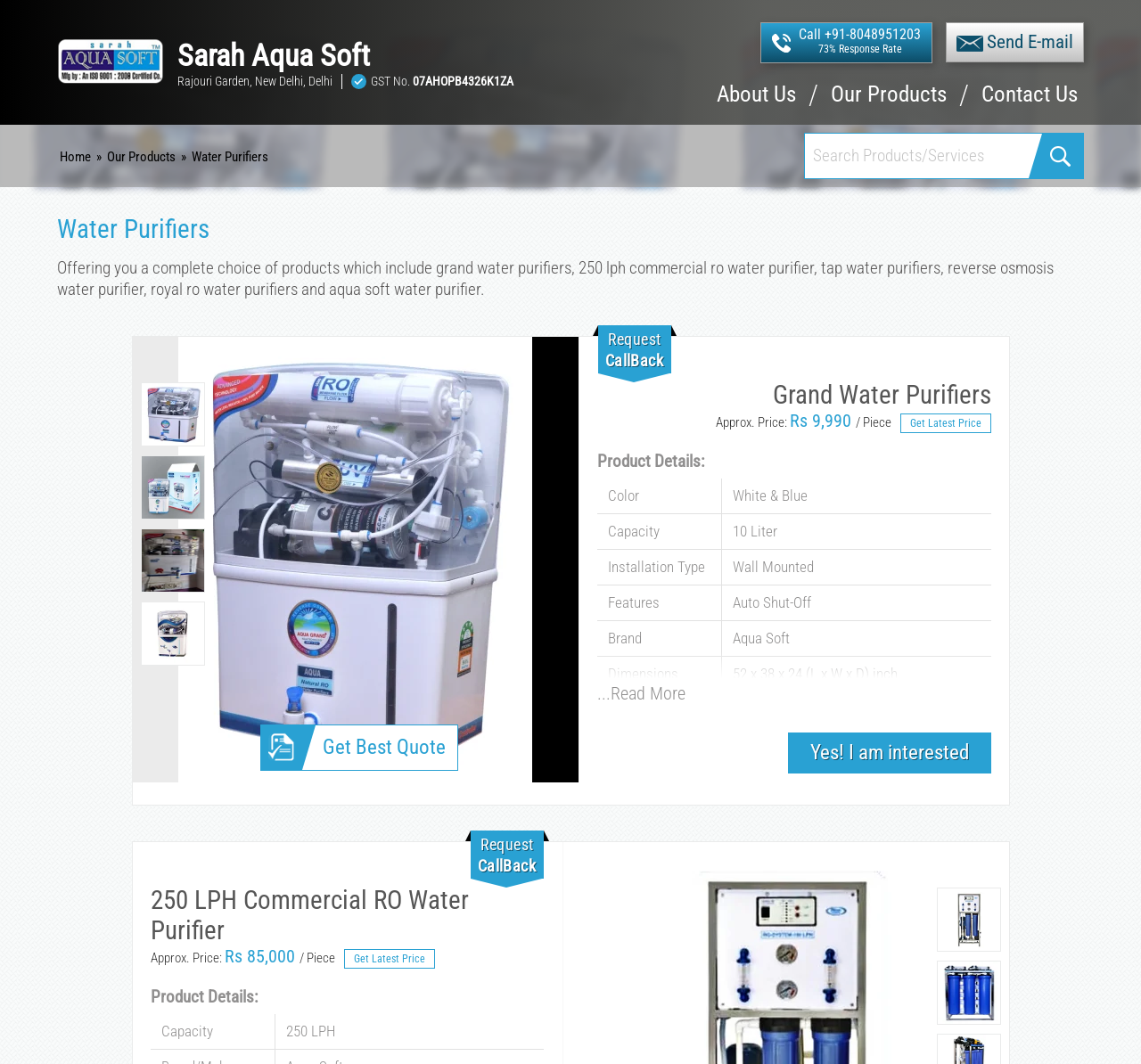What is the capacity of the Grand Water Purifier?
With the help of the image, please provide a detailed response to the question.

The capacity of the Grand Water Purifier can be found in the product details table, where it says 'Capacity: 10 Liter'.